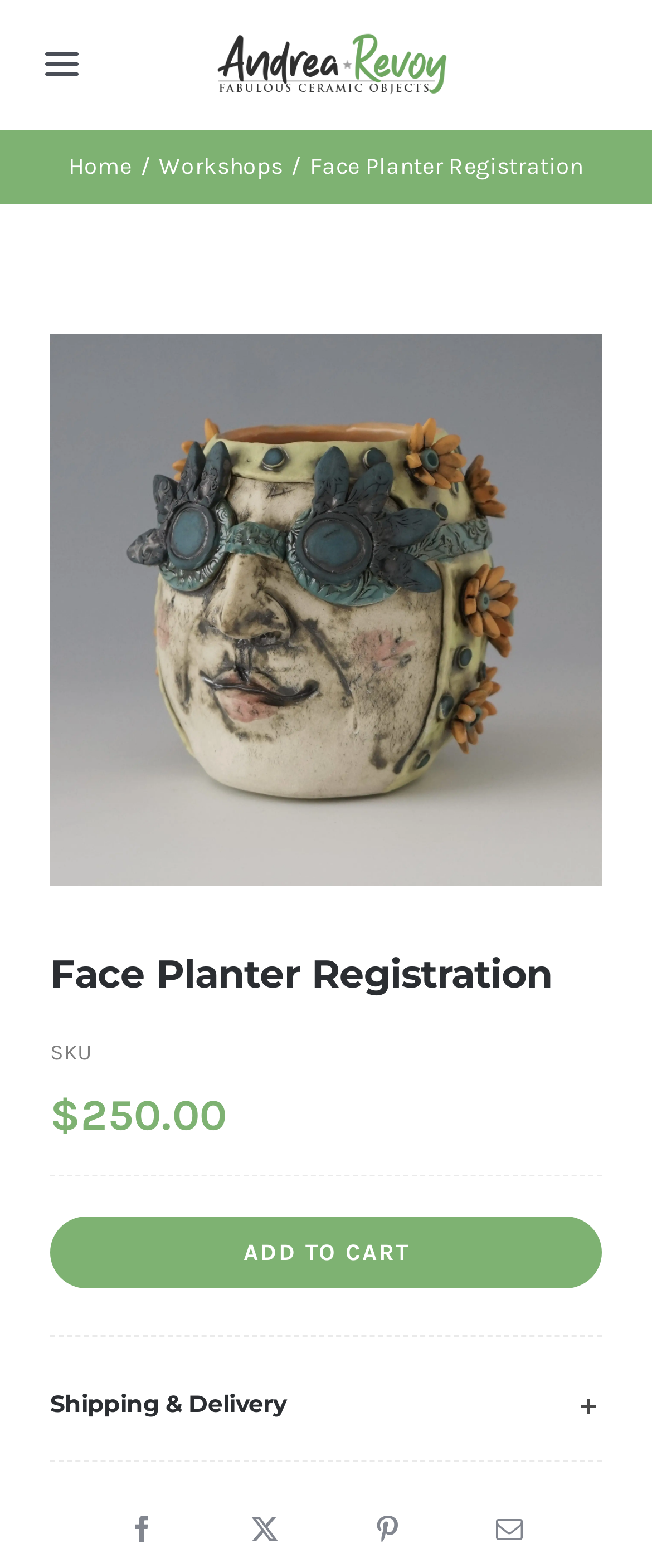From the webpage screenshot, identify the region described by Shipping & Delivery. Provide the bounding box coordinates as (top-left x, top-left y, bottom-right x, bottom-right y), with each value being a floating point number between 0 and 1.

[0.077, 0.874, 0.923, 0.919]